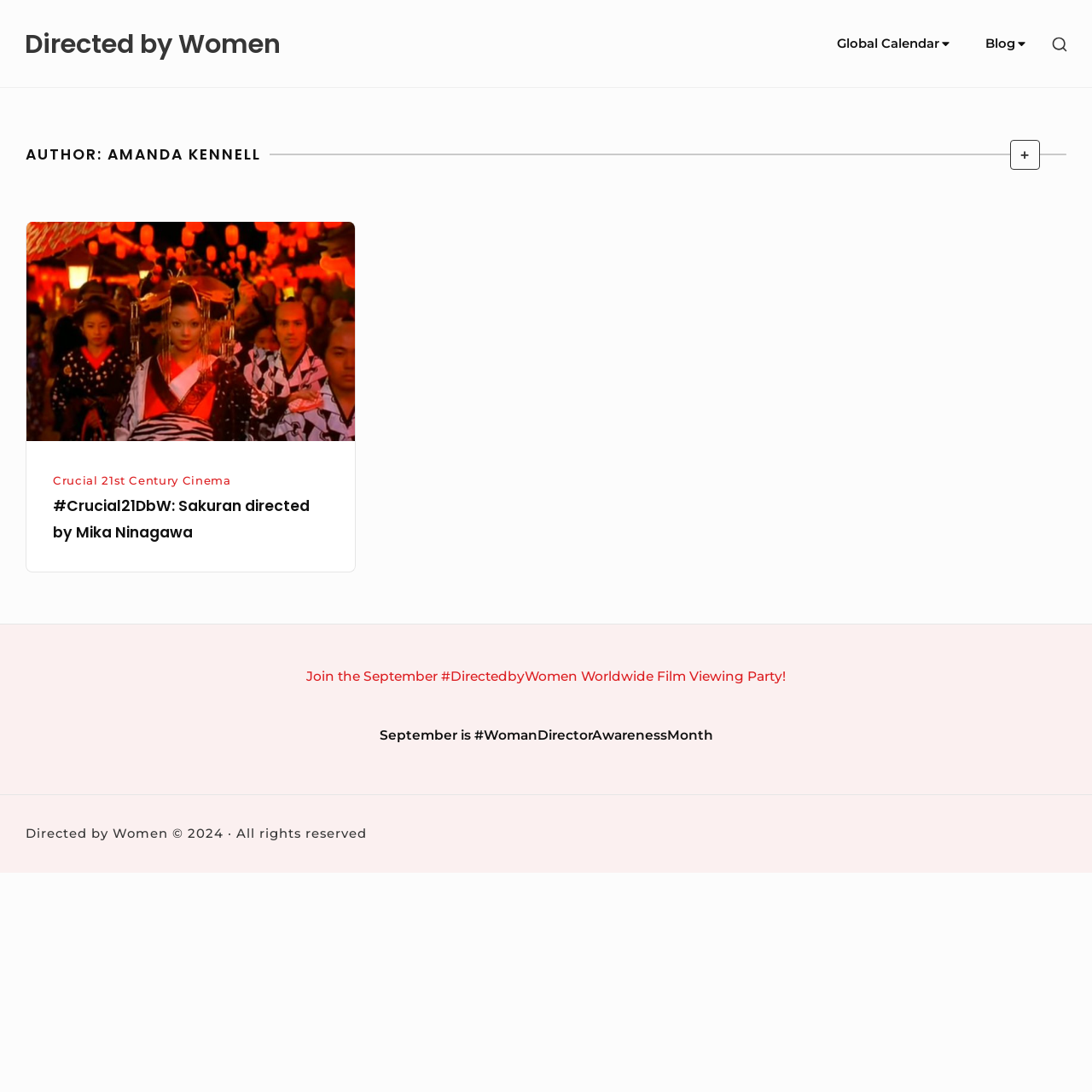Pinpoint the bounding box coordinates of the area that should be clicked to complete the following instruction: "Visit the 'Crucial 21st Century Cinema' page". The coordinates must be given as four float numbers between 0 and 1, i.e., [left, top, right, bottom].

[0.048, 0.433, 0.211, 0.446]